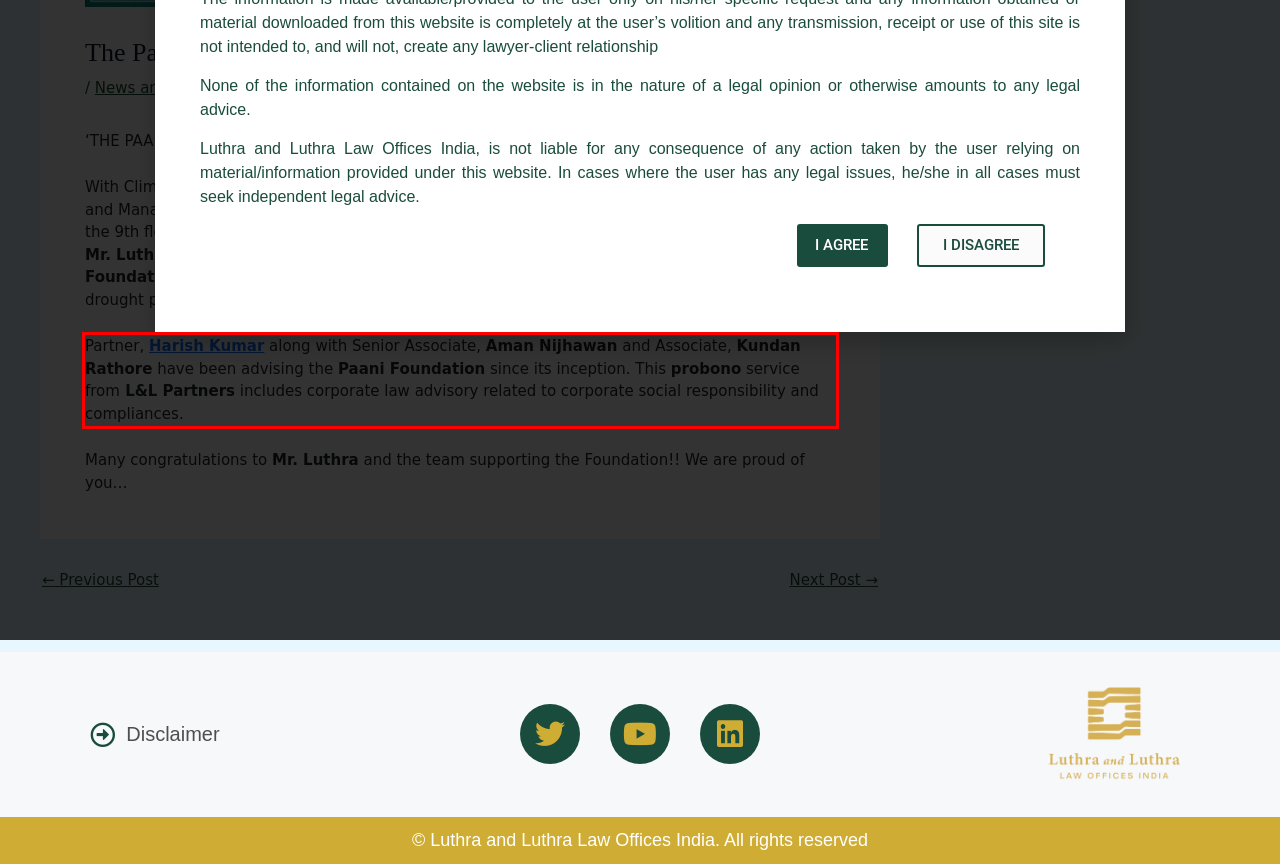Analyze the red bounding box in the provided webpage screenshot and generate the text content contained within.

Partner, Harish Kumar along with Senior Associate, Aman Nijhawan and Associate, Kundan Rathore have been advising the Paani Foundation since its inception. This probono service from L&L Partners includes corporate law advisory related to corporate social responsibility and compliances.